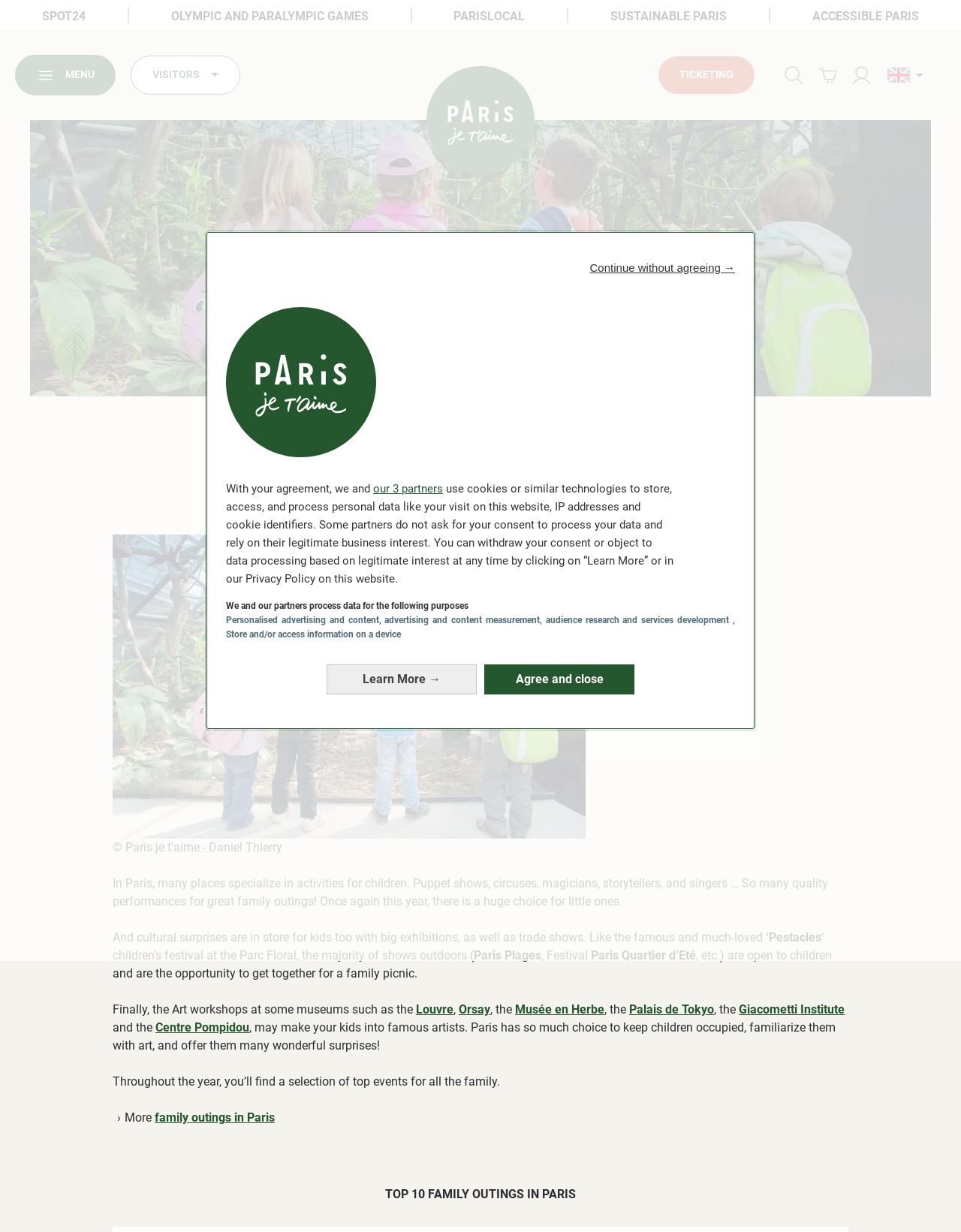Provide the bounding box coordinates for the UI element described in this sentence: "Subscribe here!". The coordinates should be four float values between 0 and 1, i.e., [left, top, right, bottom].

None